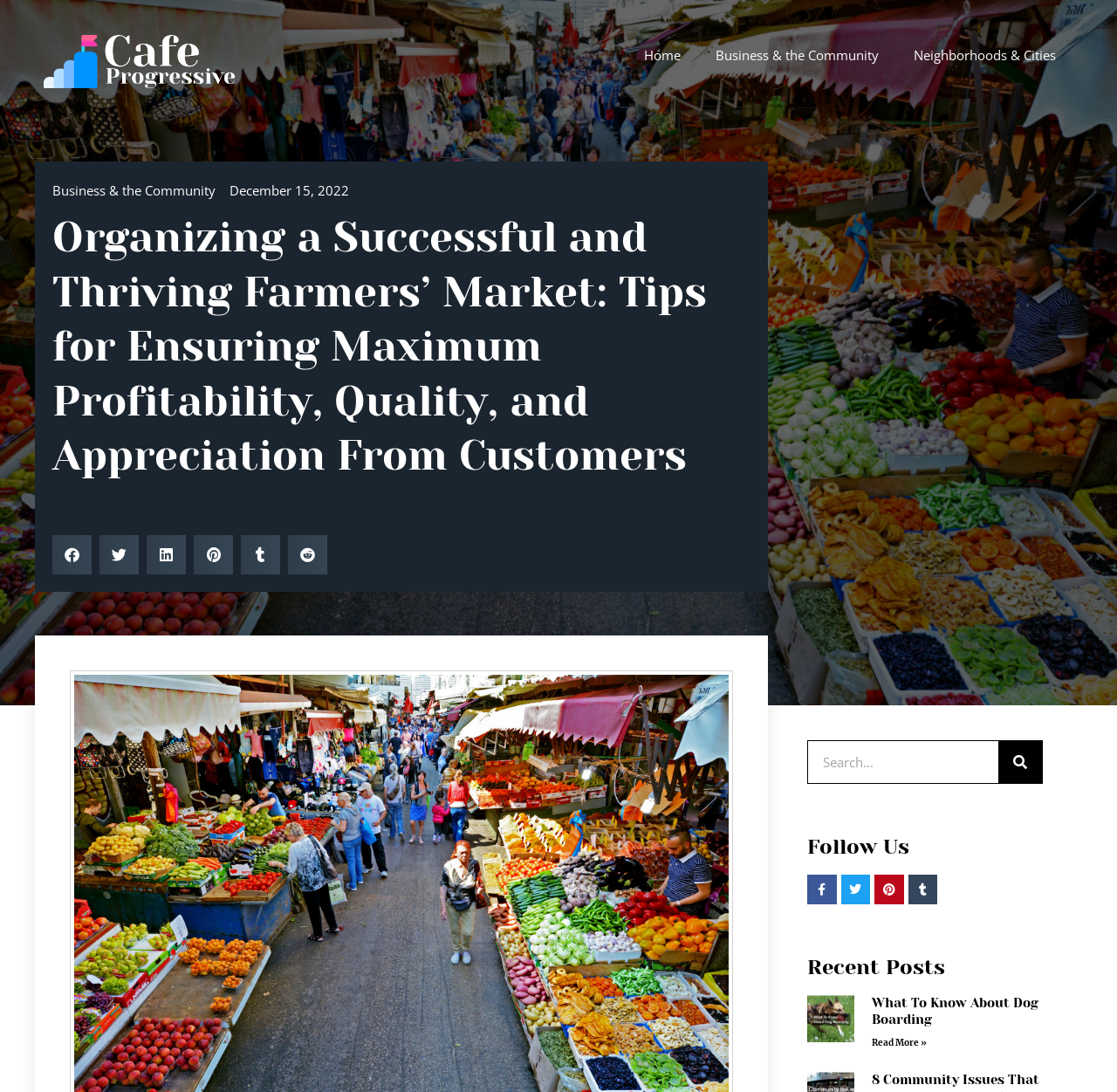Describe all the visual and textual components of the webpage comprehensively.

This webpage is about organizing a successful farmers' market, with a focus on providing tips and strategies for maximum profitability, quality, and customer appreciation. 

At the top of the page, there are four links: "Home", "Business & the Community", "Neighborhoods & Cities", and another "Business & the Community" link, which is likely a dropdown menu. 

Below these links, there is a heading that summarizes the content of the page, followed by a series of social media sharing buttons, including Facebook, Twitter, LinkedIn, Pinterest, Tumblr, and Reddit. 

On the right side of the page, there is a search bar with a search button, and below it, a "Follow Us" section with links to the website's social media profiles, including Facebook, Twitter, Pinterest, and Tumblr. 

Further down, there is a "Recent Posts" section, which features an article titled "What To Know About Dog Boarding" with a "Read more" link.